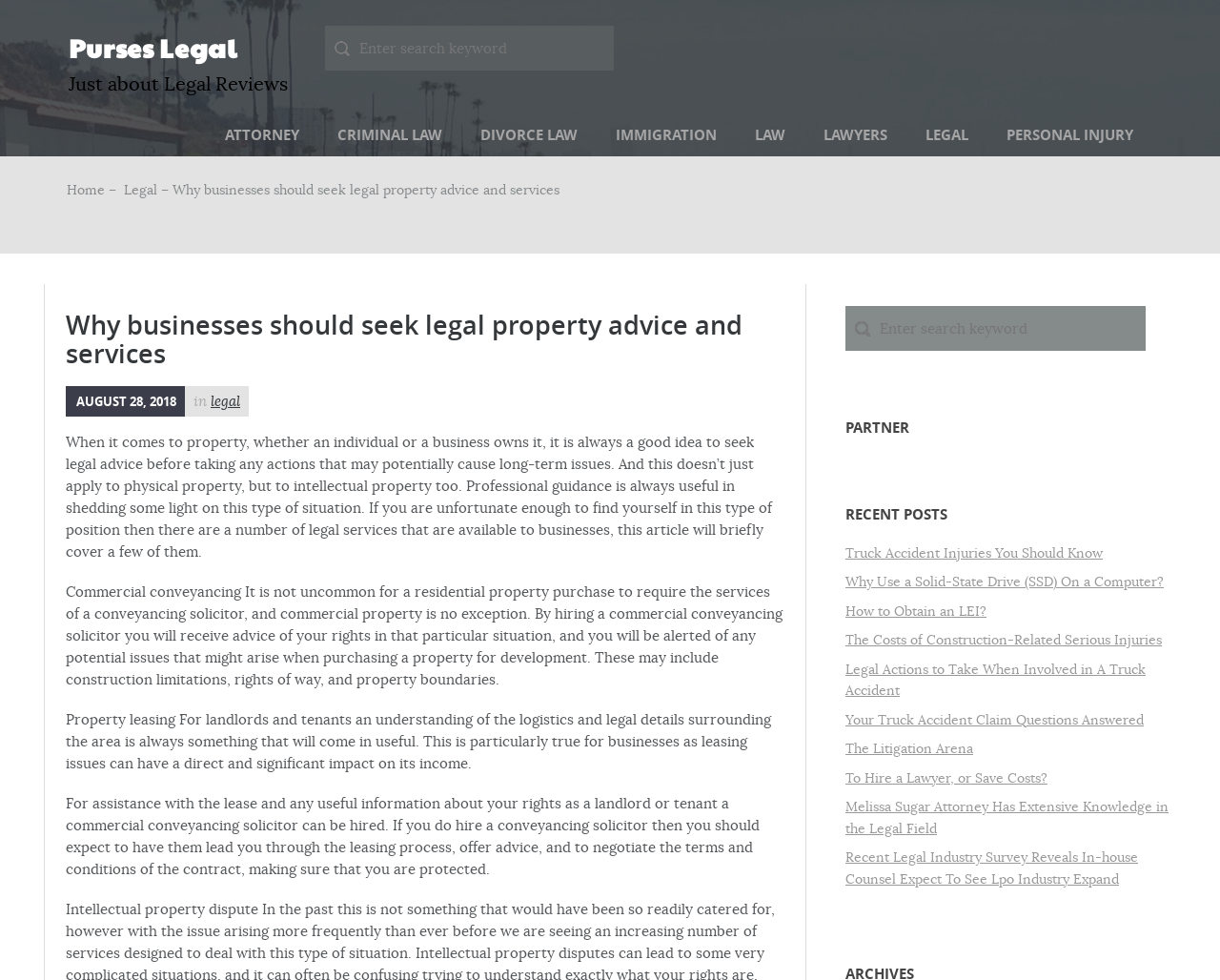Please identify the bounding box coordinates of the element I should click to complete this instruction: 'Search for a keyword'. The coordinates should be given as four float numbers between 0 and 1, like this: [left, top, right, bottom].

[0.266, 0.026, 0.503, 0.072]